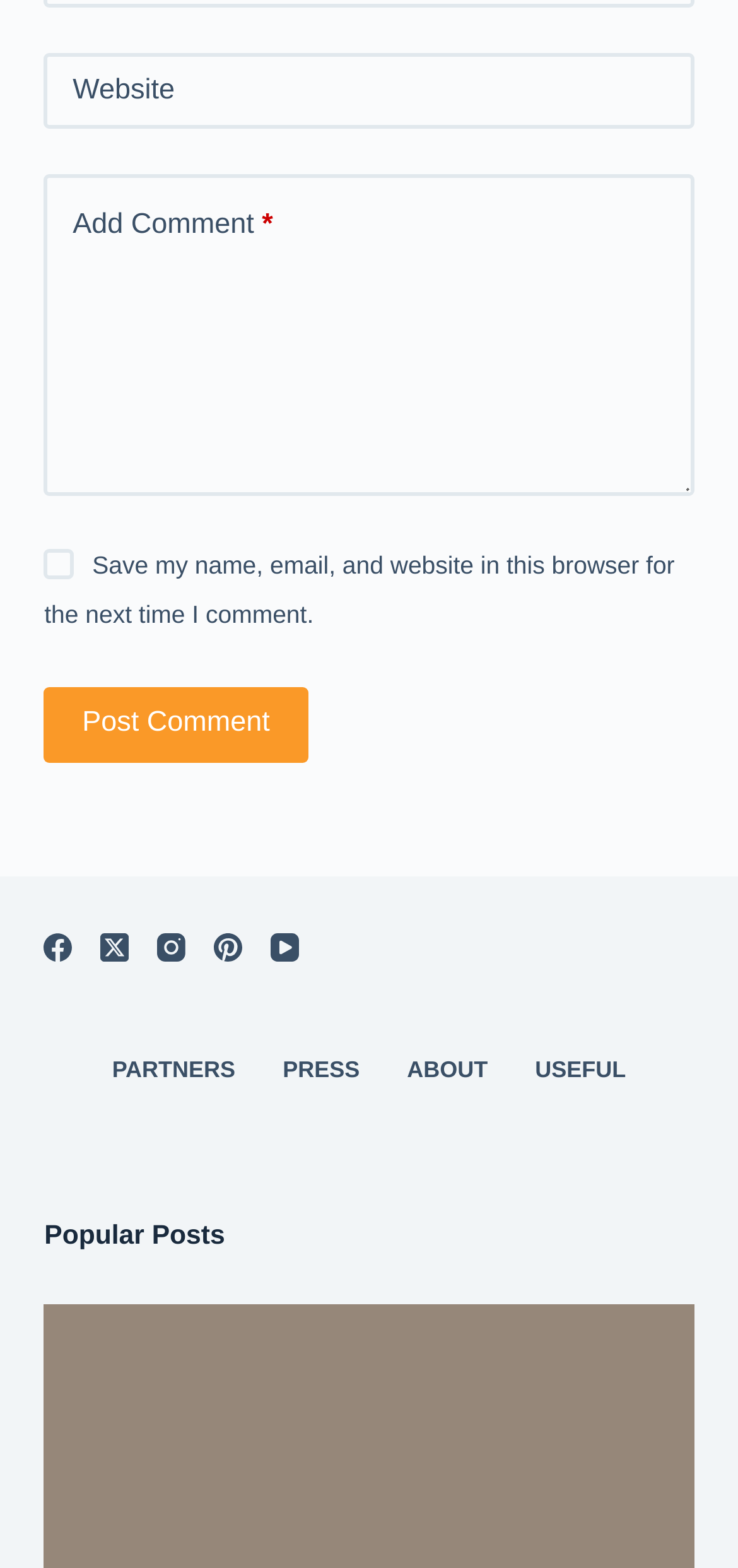Locate the bounding box coordinates of the element I should click to achieve the following instruction: "Go to ABOUT page".

[0.519, 0.673, 0.693, 0.692]